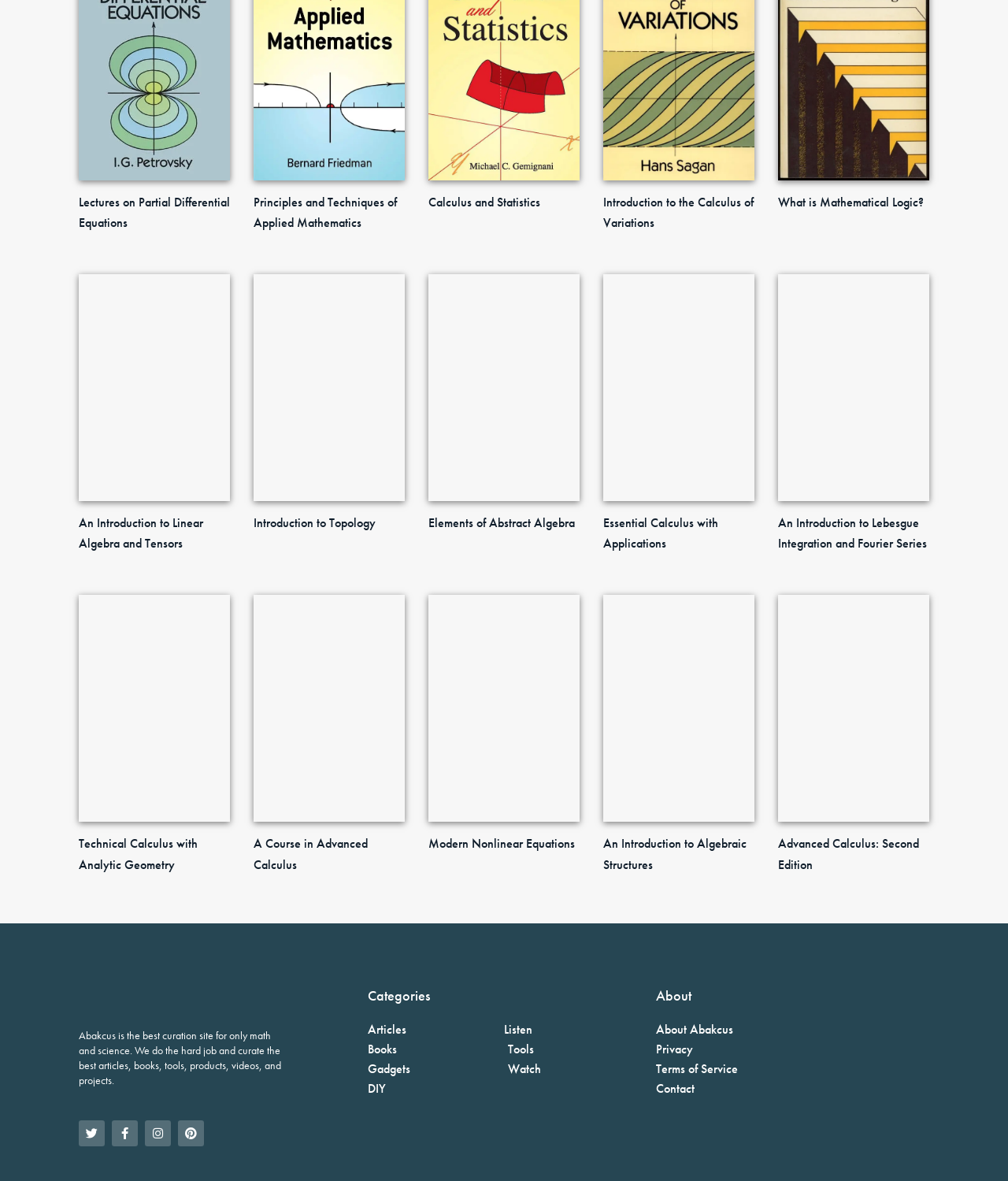Use a single word or phrase to answer this question: 
How many social media links are there at the bottom of the webpage?

4